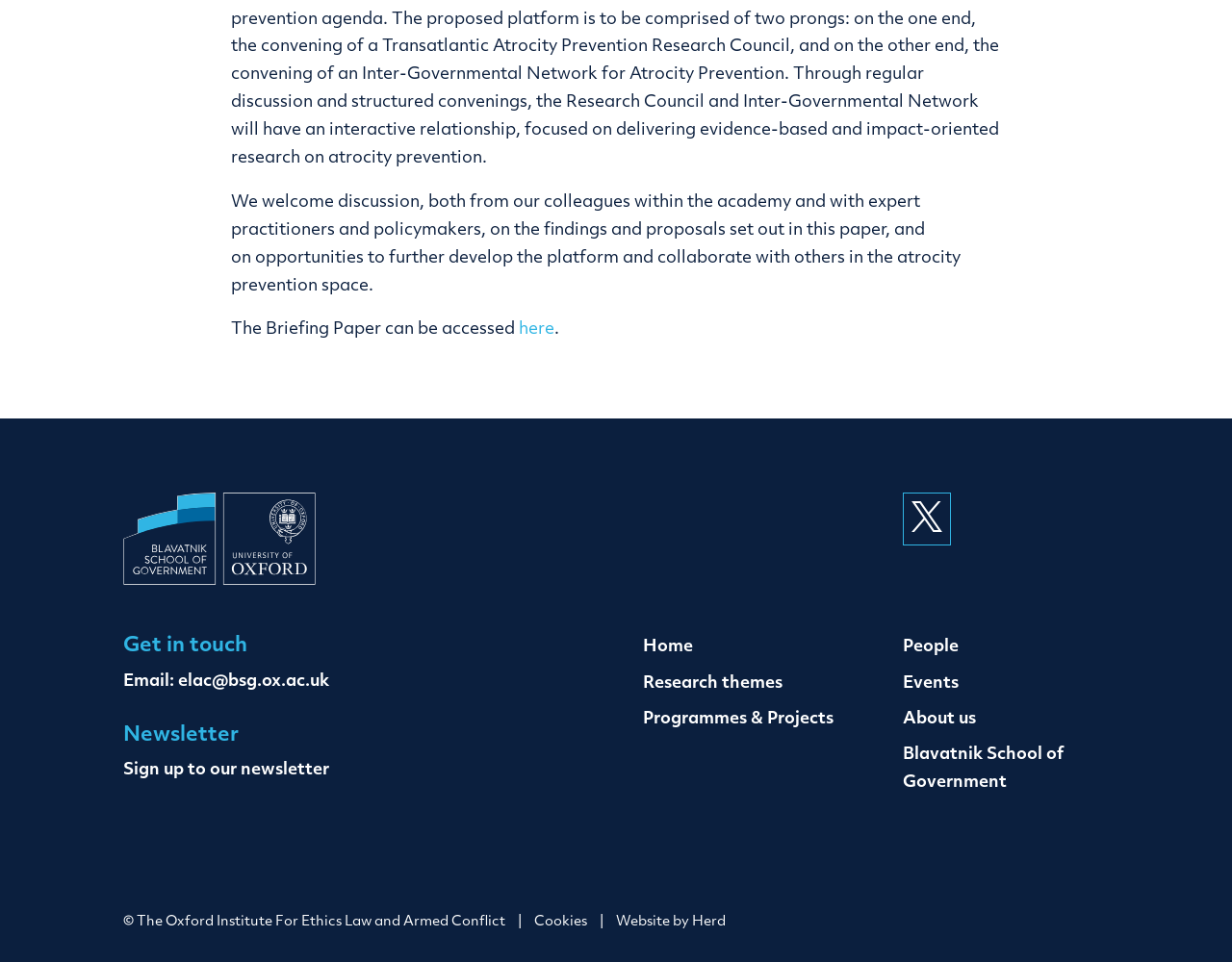Find the bounding box coordinates of the element to click in order to complete the given instruction: "Sign up to the newsletter."

[0.1, 0.792, 0.267, 0.809]